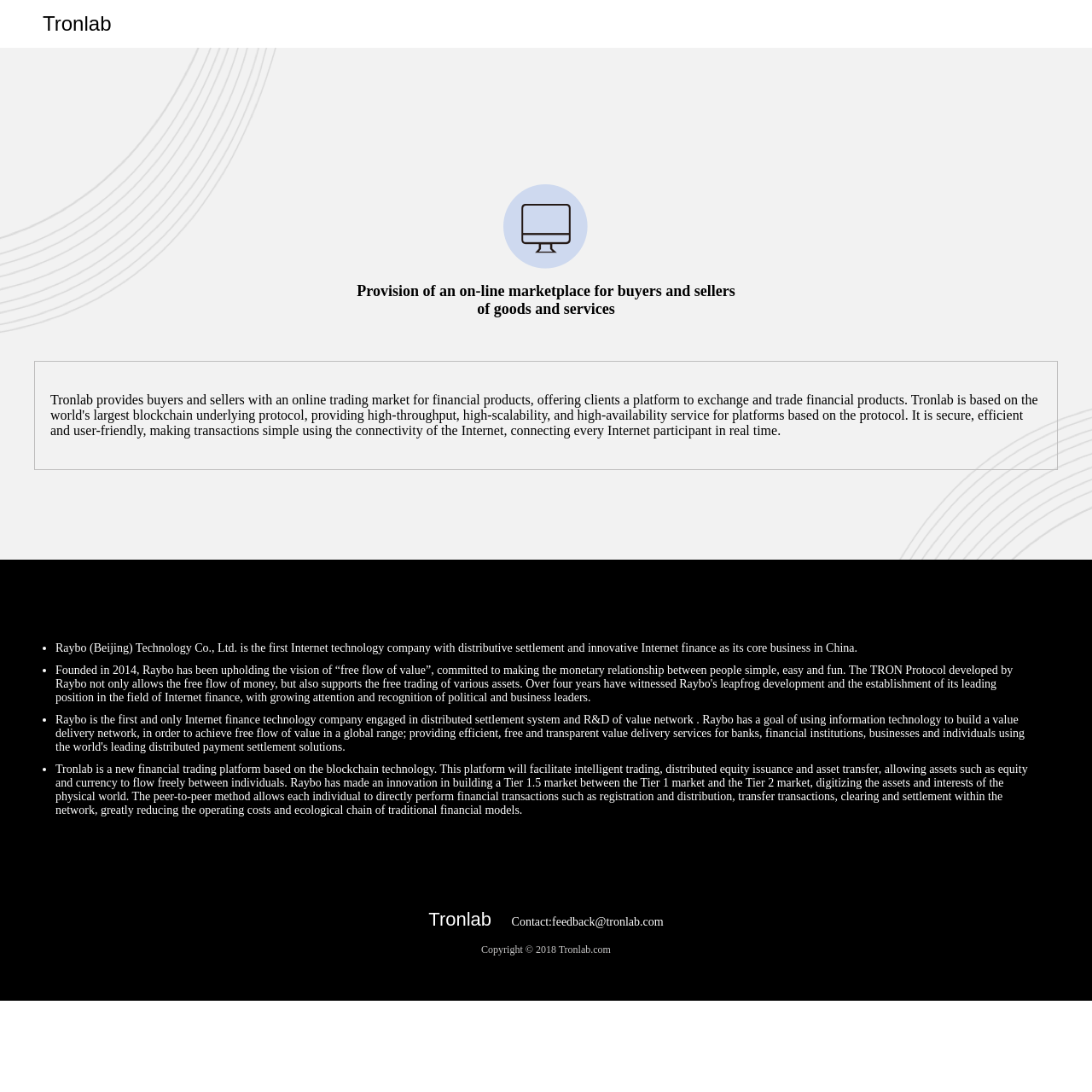How can users contact Tronlab?
Look at the webpage screenshot and answer the question with a detailed explanation.

The webpage provides a contact email address, feedback@tronlab.com, which users can use to reach out to Tronlab for any inquiries or feedback.